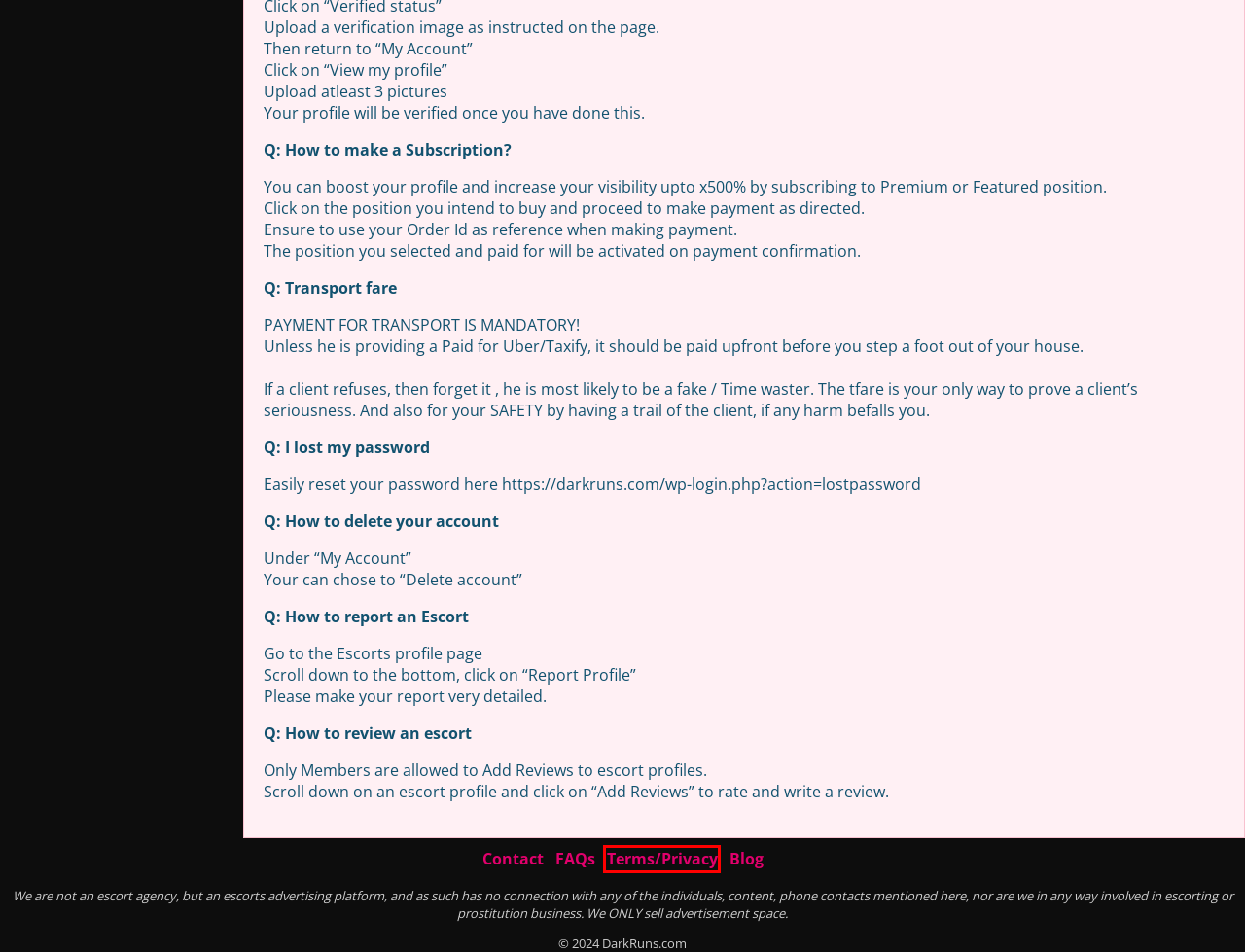Evaluate the webpage screenshot and identify the element within the red bounding box. Select the webpage description that best fits the new webpage after clicking the highlighted element. Here are the candidates:
A. Lagos State Escorts - DarkRuns
B. Our Blog - DarkRuns
C. Ogun Escorts - DarkRuns
D. Terms & Privacy - DarkRuns
E. Delta Escorts - DarkRuns
F. Log In ‹ DarkRuns — WordPress
G. Anambra Escorts - DarkRuns
H. Cross River Escorts - DarkRuns

D